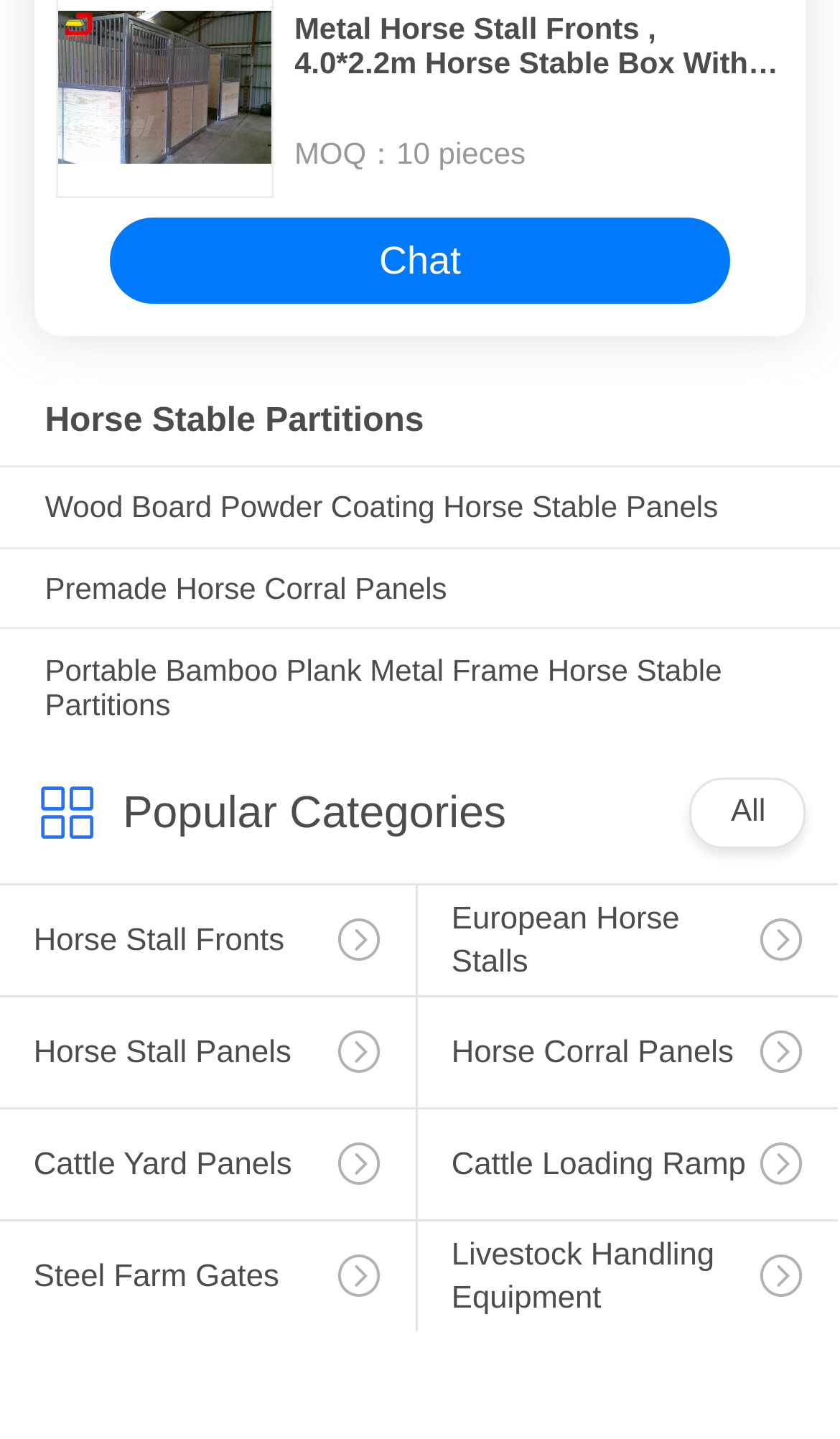Please identify the coordinates of the bounding box for the clickable region that will accomplish this instruction: "Chat with customer support".

[0.132, 0.152, 0.868, 0.211]